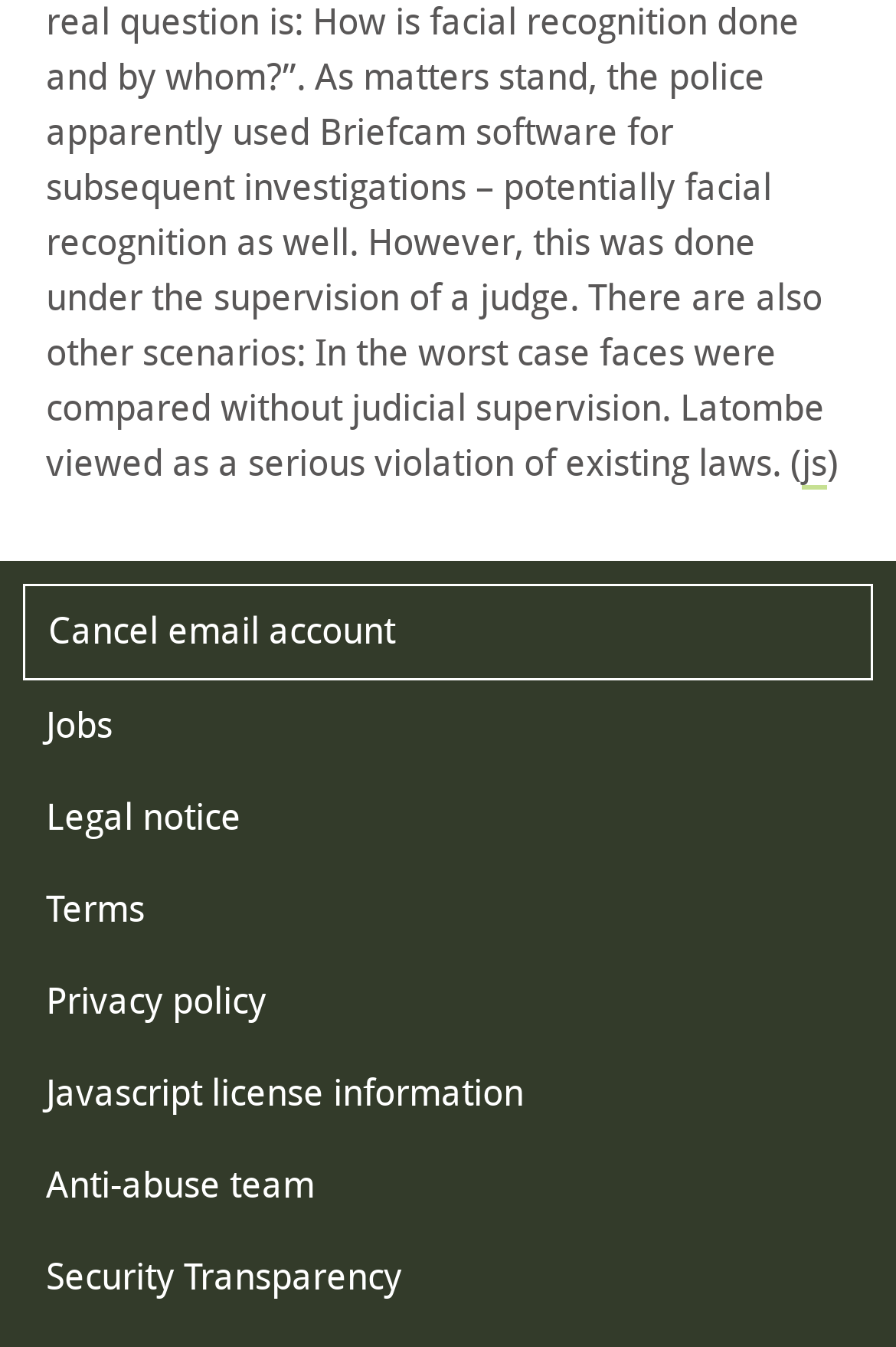Specify the bounding box coordinates of the element's region that should be clicked to achieve the following instruction: "Learn about the company". The bounding box coordinates consist of four float numbers between 0 and 1, in the format [left, top, right, bottom].

[0.023, 0.504, 0.074, 0.613]